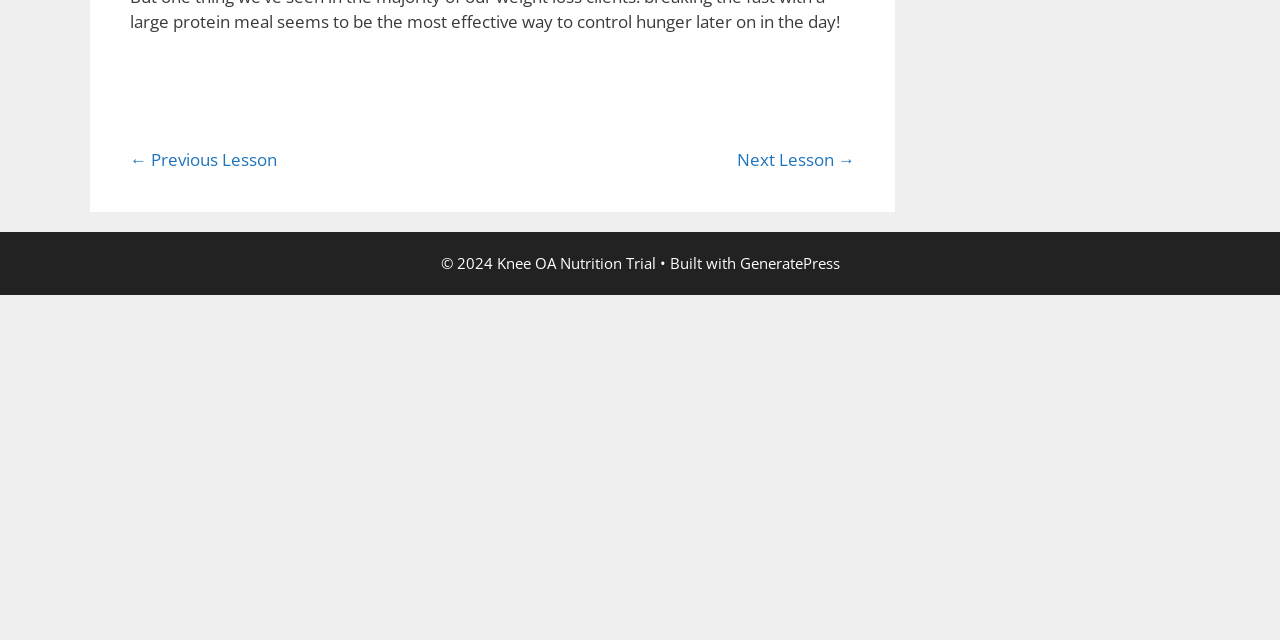Determine the bounding box coordinates of the UI element described by: "← Previous Lesson".

[0.102, 0.229, 0.216, 0.269]